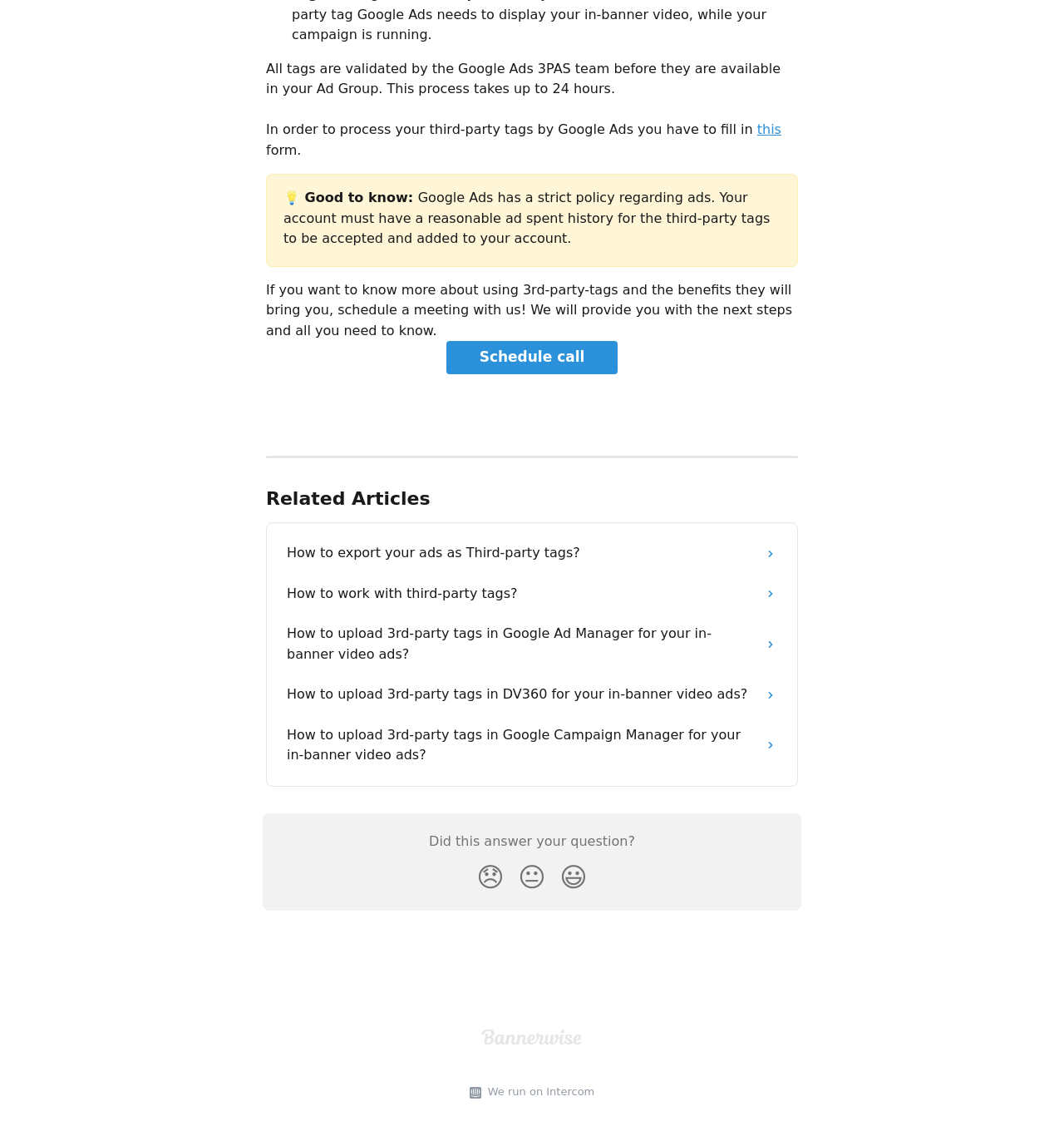Please locate the bounding box coordinates of the element's region that needs to be clicked to follow the instruction: "Click on 'Smiley Reaction'". The bounding box coordinates should be provided as four float numbers between 0 and 1, i.e., [left, top, right, bottom].

[0.52, 0.749, 0.559, 0.79]